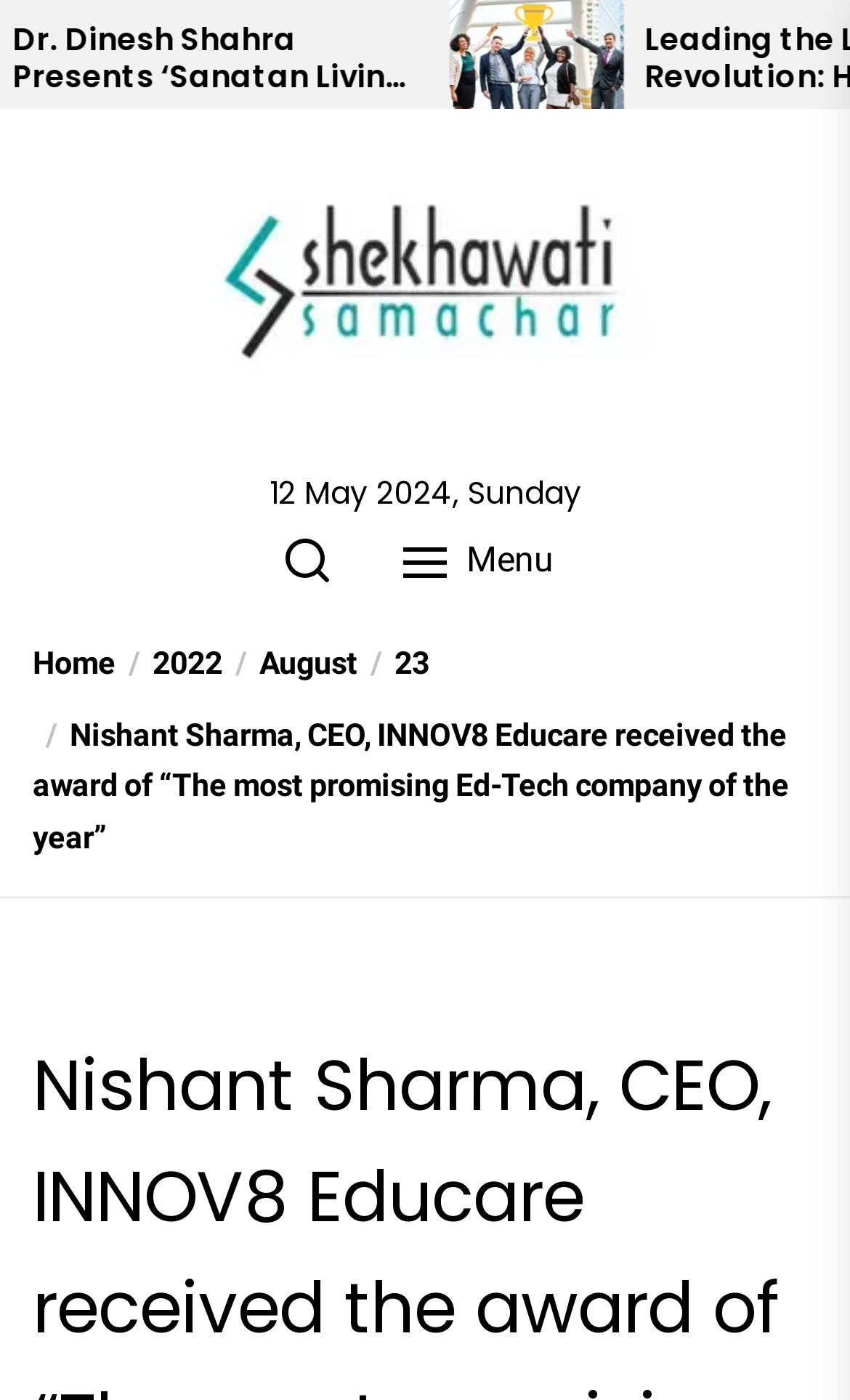Can you give a comprehensive explanation to the question given the content of the image?
What is the title of the related article?

I found the title of the related article by looking at the heading element with the content 'Ankit Agarwal Alankit Emphasizes the Crucial Need for Securing Financial Transactions Amidst Technological Advancements' which is located at the coordinates [0.399, 0.0, 0.873, 0.068].